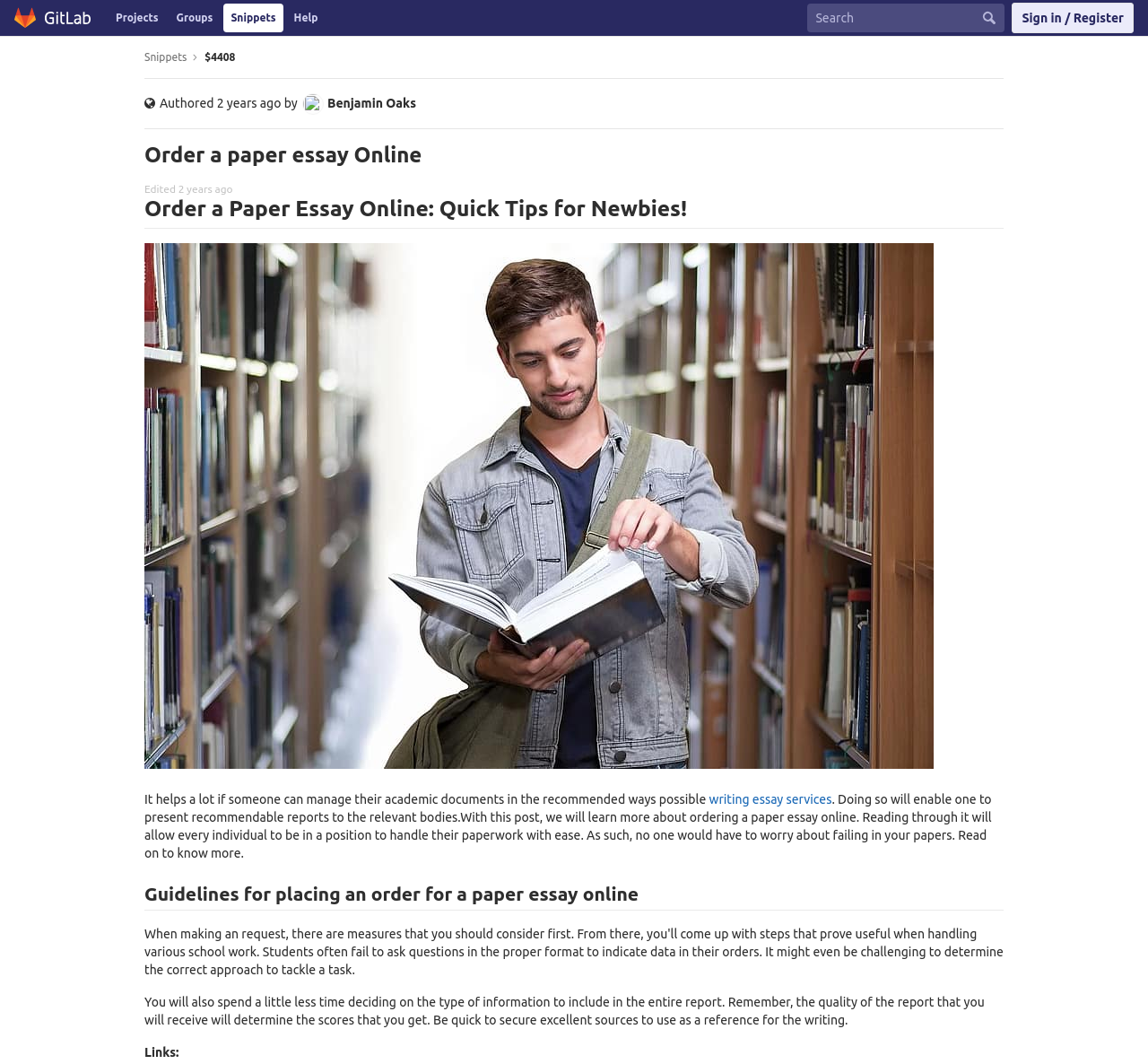Ascertain the bounding box coordinates for the UI element detailed here: "Privacy Policy". The coordinates should be provided as [left, top, right, bottom] with each value being a float between 0 and 1.

None